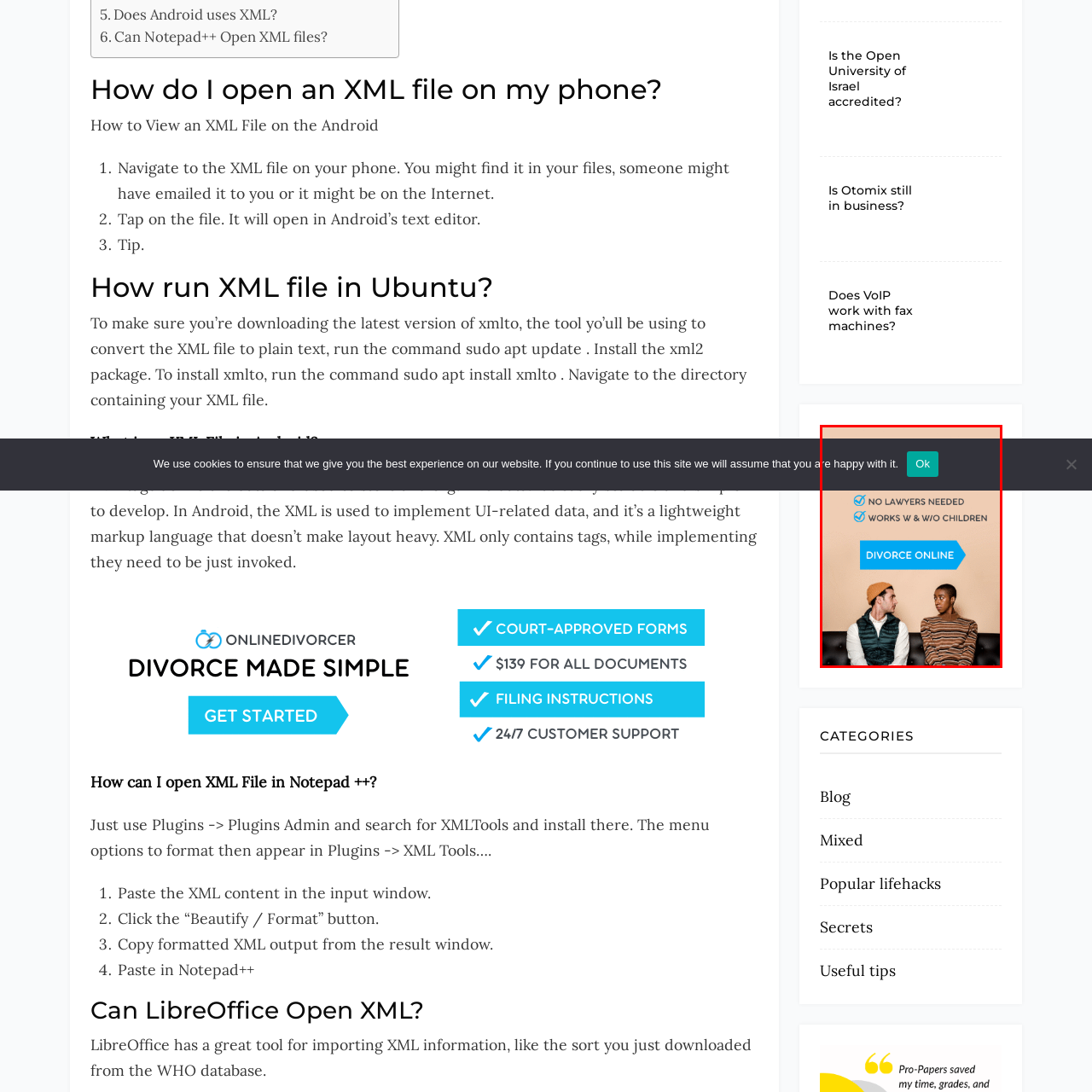Craft an in-depth description of the visual elements captured within the red box.

The image features a visually engaging advertising banner promoting an online divorce service. Central to the design are two individuals seated on a couch, looking at each other, symbolizing a conversational context around divorce. Above them, there is a cookie notice with an acceptance button indicating consent to cookies used on the site. The banner highlights key selling points of the service: "NO LAWYERS NEEDED" and "WORKS W & W/O CHILDREN," emphasizing simplicity and accessibility. The prominent call-to-action button reads "DIVORCE ONLINE," designed in a bright blue to attract attention. The overall layout combines modern graphics with essential information aimed at individuals considering divorce in a user-friendly manner.